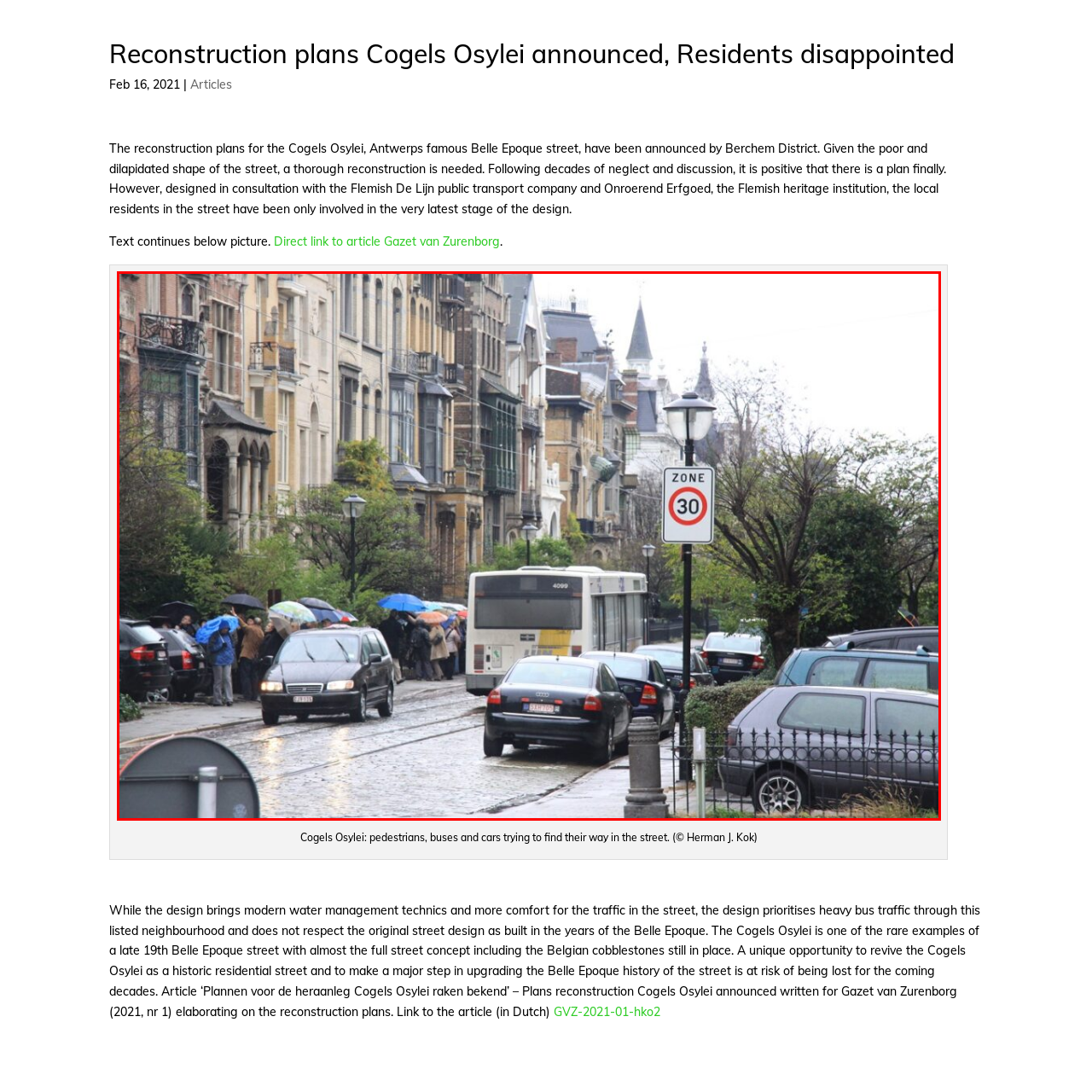Analyze the content inside the red-marked area, What are the pedestrians using to protect themselves from the rain? Answer using only one word or a concise phrase.

Colorful umbrellas